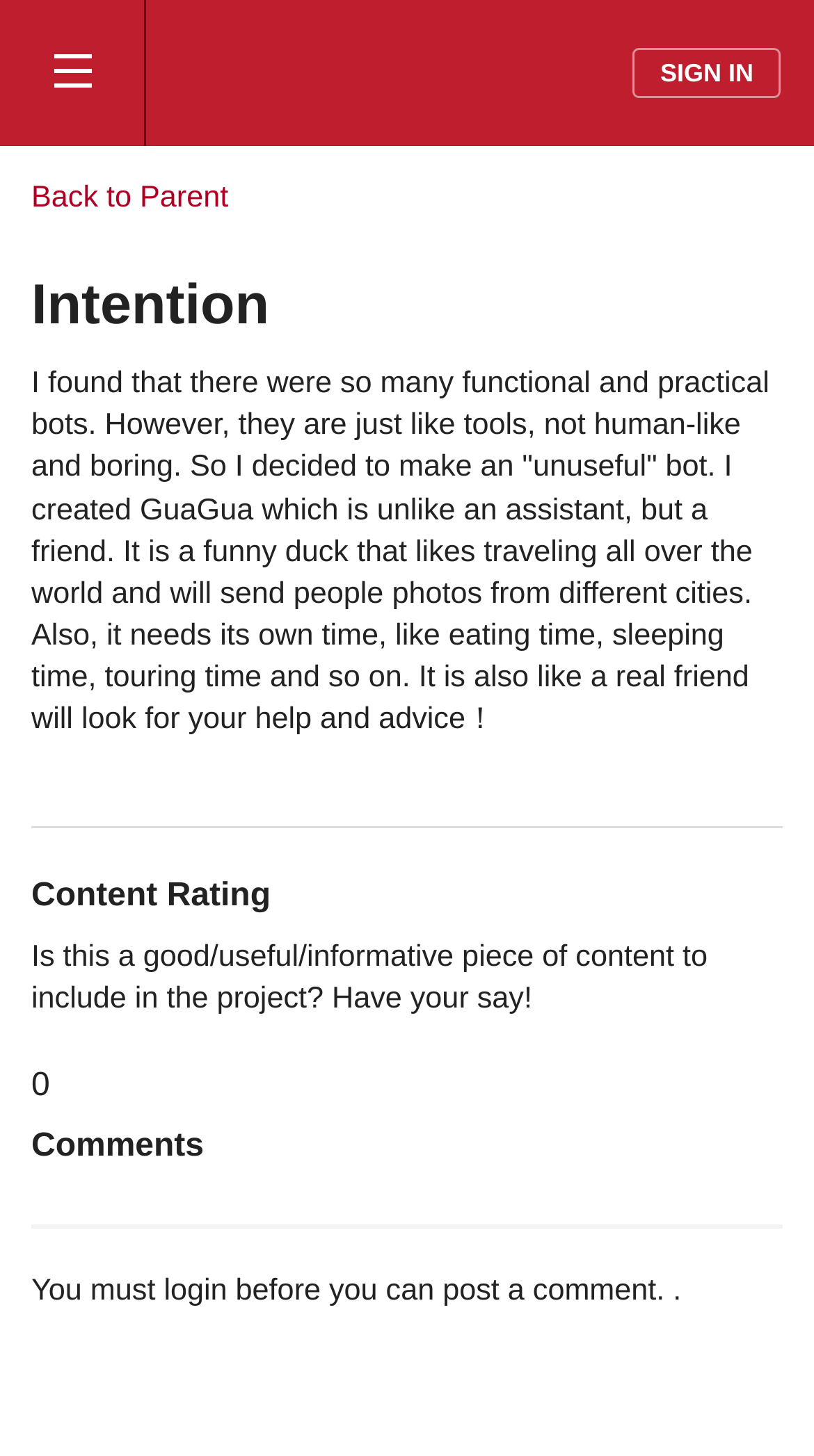What is the content rating about?
Using the image as a reference, answer the question in detail.

The content rating section asks if the content is good, useful, or informative to include in the project, and invites users to have their say.